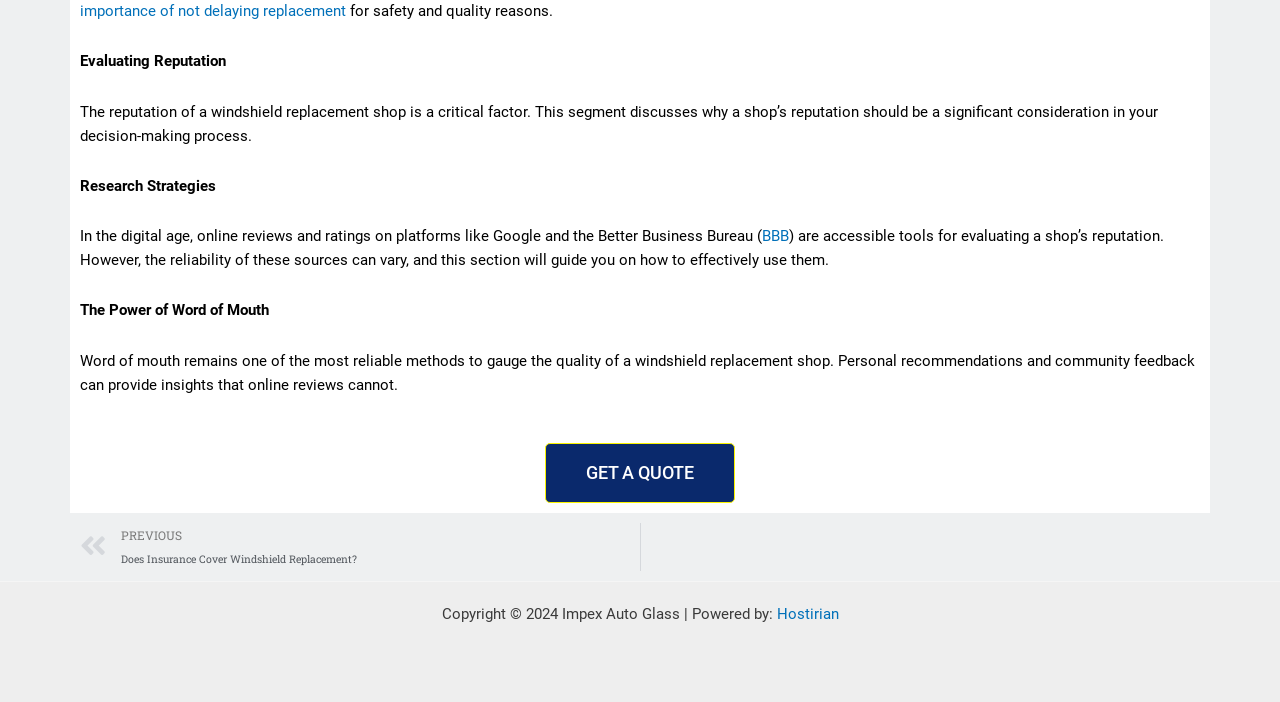Given the element description BBB, specify the bounding box coordinates of the corresponding UI element in the format (top-left x, top-left y, bottom-right x, bottom-right y). All values must be between 0 and 1.

[0.595, 0.323, 0.616, 0.349]